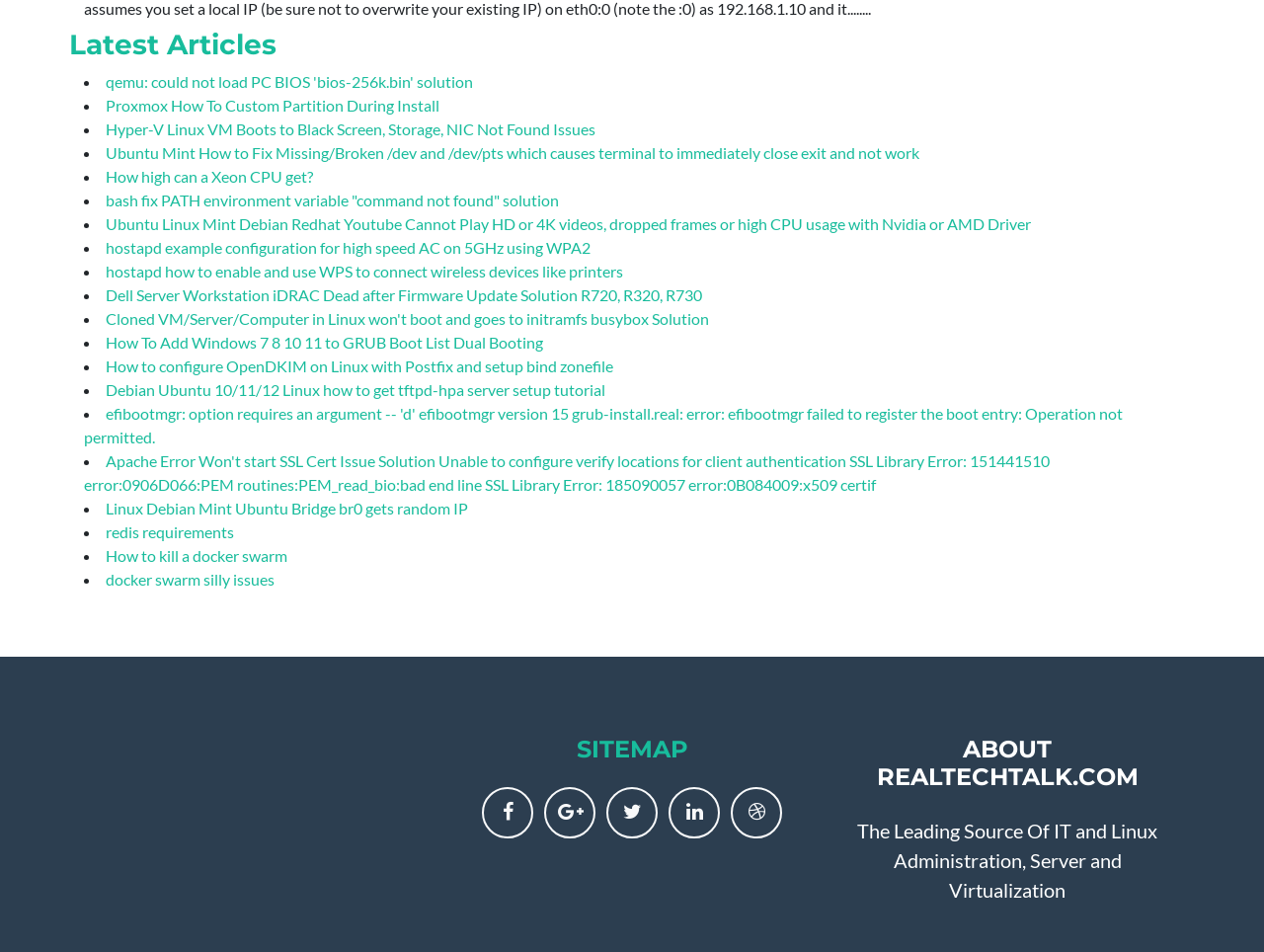Use the details in the image to answer the question thoroughly: 
What is the category of articles on this webpage?

The webpage has a heading 'Latest Articles' and lists various article titles related to IT and Linux administration, server, and virtualization, indicating that the category of articles on this webpage is IT and Linux Administration.